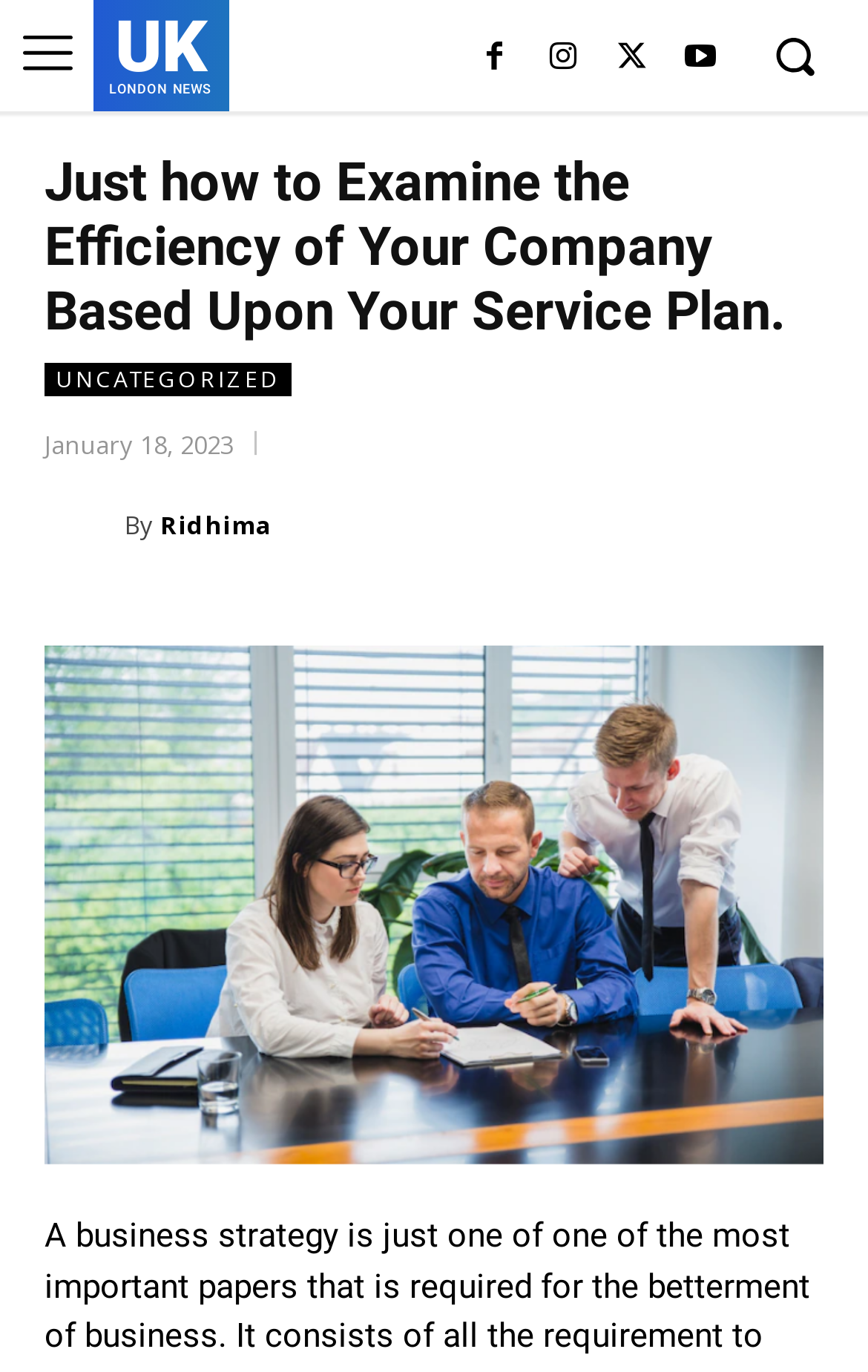Identify the bounding box coordinates for the region of the element that should be clicked to carry out the instruction: "Click the UK LONDON NEWS link". The bounding box coordinates should be four float numbers between 0 and 1, i.e., [left, top, right, bottom].

[0.126, 0.006, 0.245, 0.07]